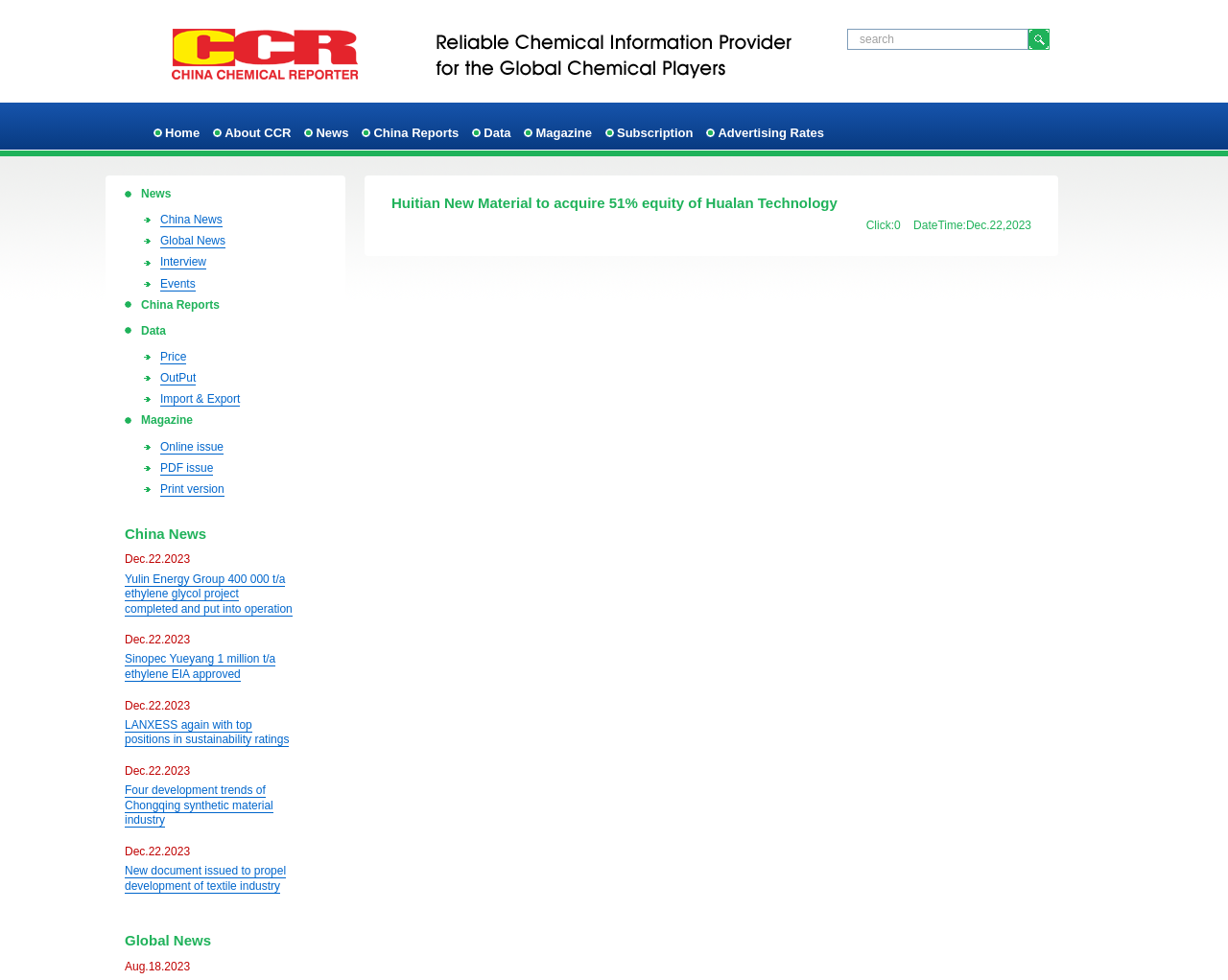Refer to the screenshot and give an in-depth answer to this question: What type of content is displayed in the middle section of the webpage?

The middle section of the webpage contains multiple links with descriptive text, such as 'Yulin Energy Group 400 000 t/a ethylene glycol project completed and put into operation' and 'Sinopec Yueyang 1 million t/a ethylene EIA approved'. This suggests that the middle section is displaying news articles or summaries.